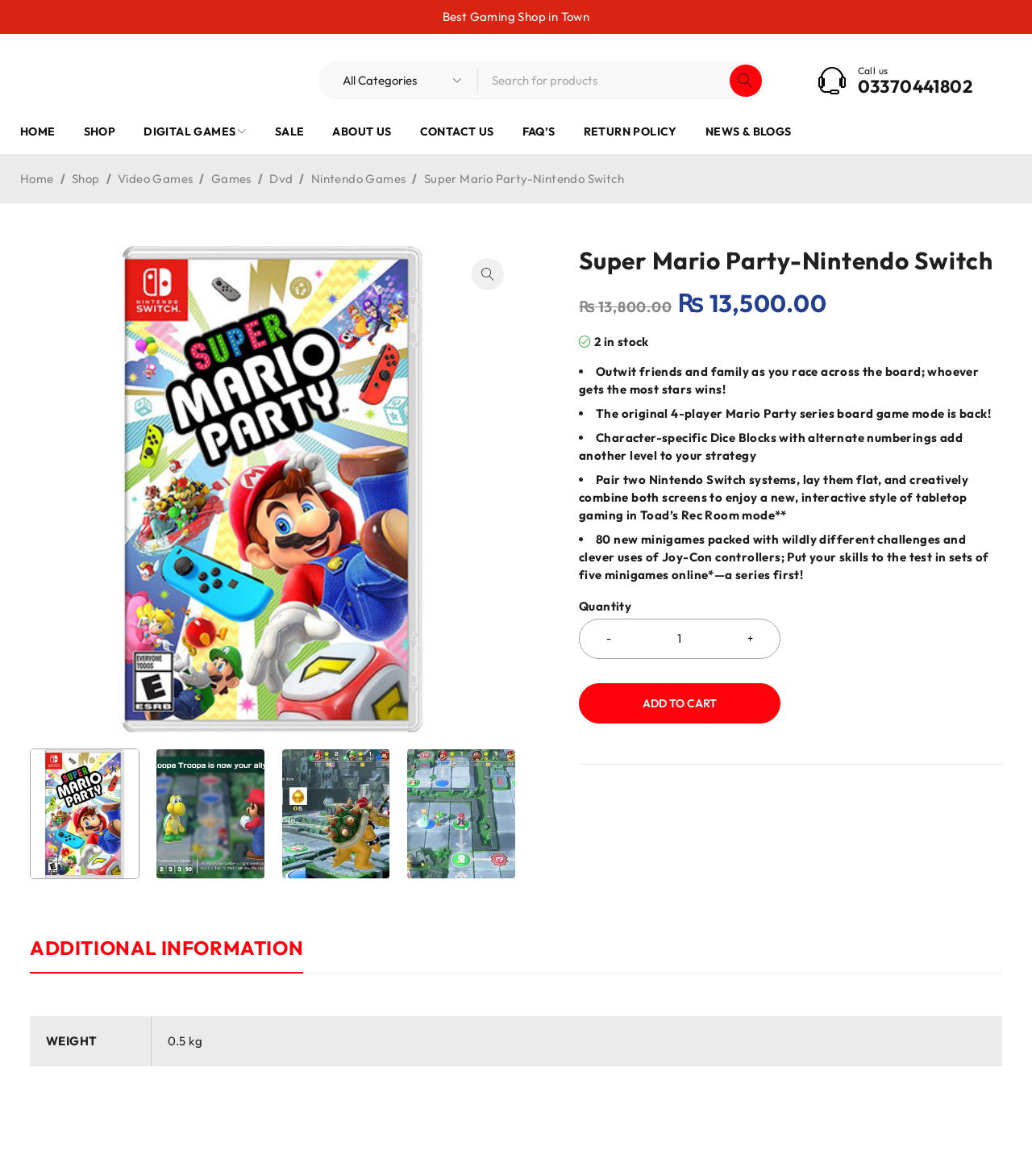What is the minimum quantity of the product that can be purchased?
Kindly give a detailed and elaborate answer to the question.

I found this answer by looking at the spinbutton element 'Product quantity' which has a valuemin of 1, indicating that the minimum quantity that can be purchased is 1.